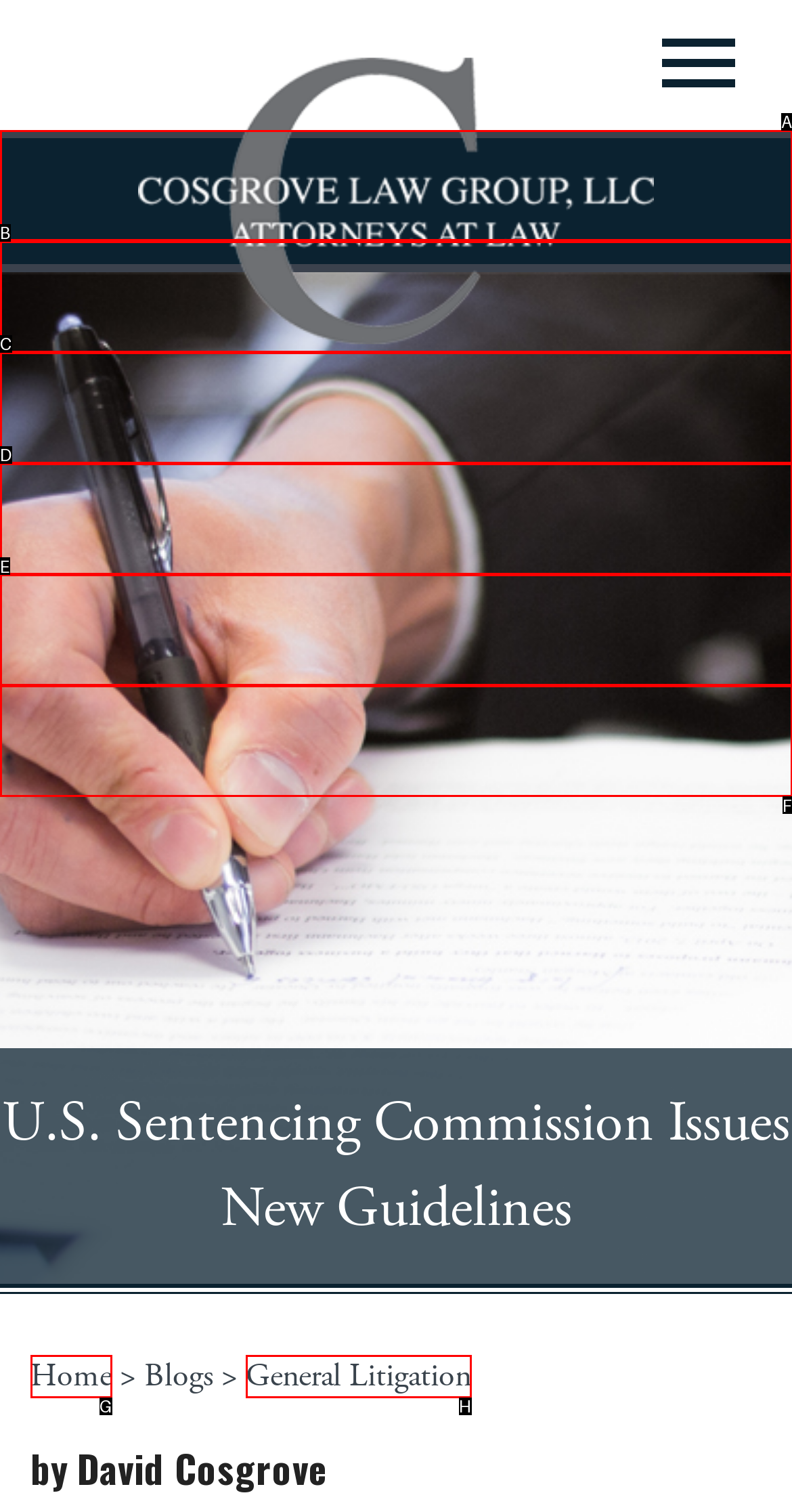Which HTML element should be clicked to perform the following task: go to our firm page
Reply with the letter of the appropriate option.

A